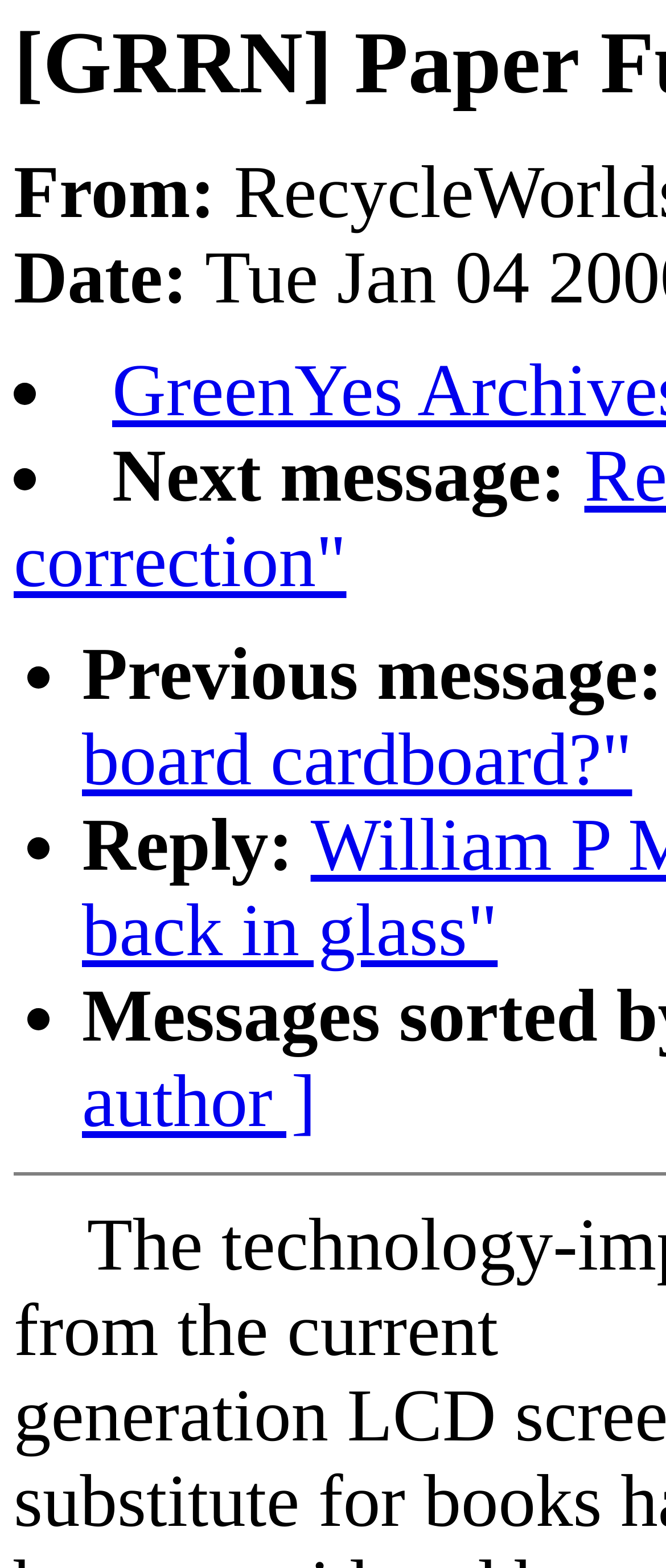Identify and provide the main heading of the webpage.

[GRRN] Paper Futures